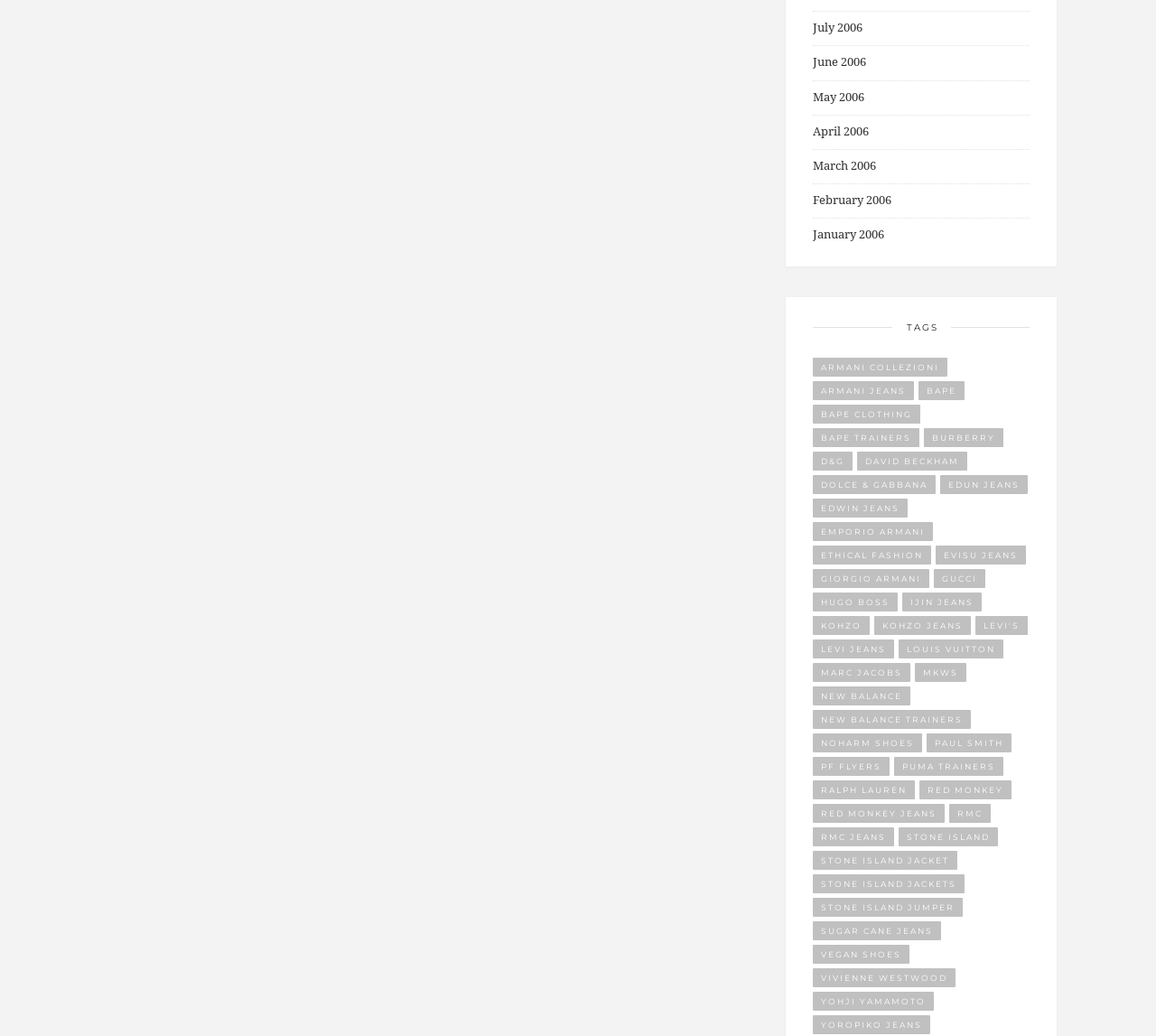Consider the image and give a detailed and elaborate answer to the question: 
How many items are in 'Bape clothing'?

The link 'Bape clothing' has a description of '13 items', which indicates the number of items in this category.